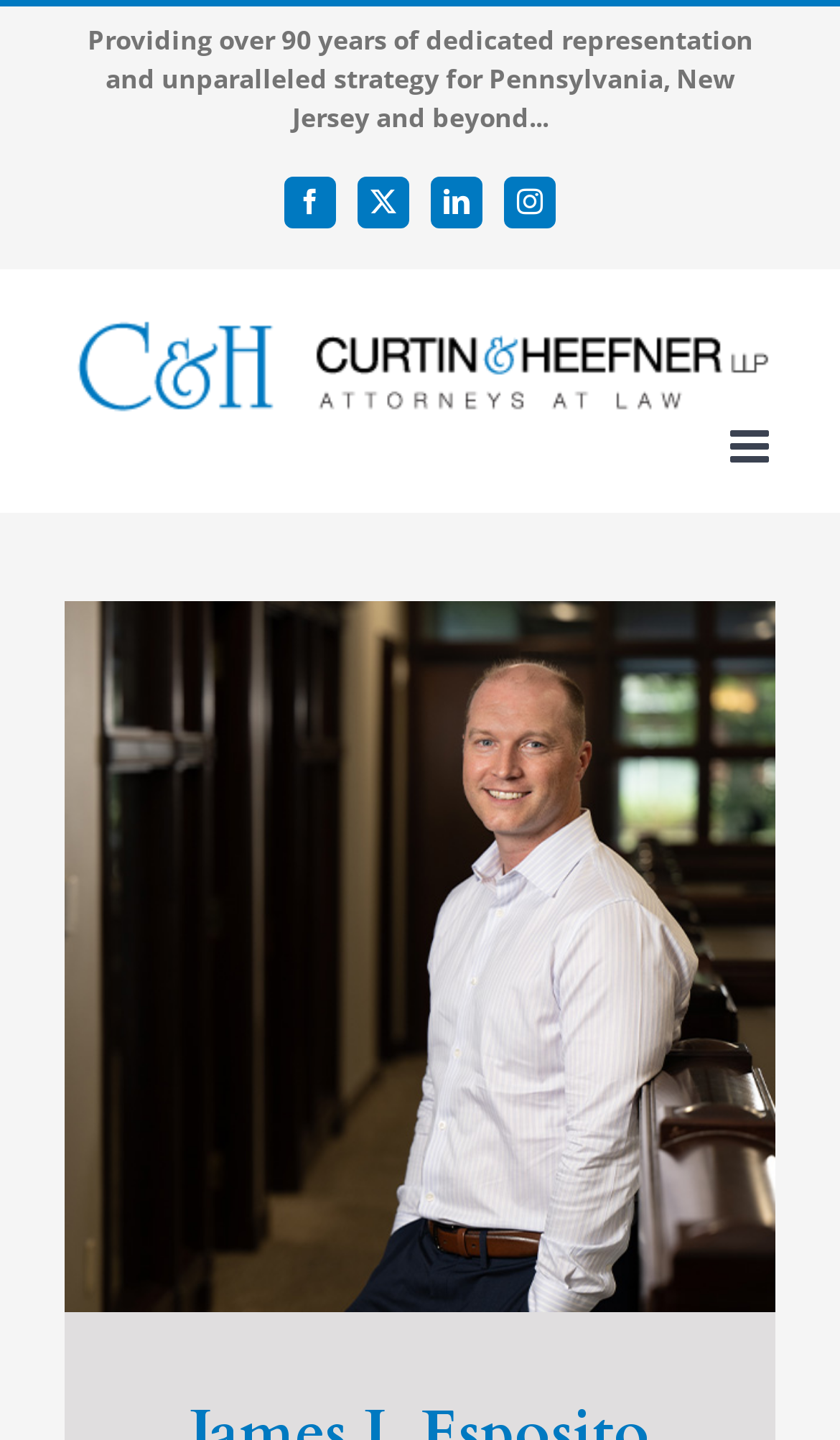What is the logo of the law firm?
Respond to the question with a well-detailed and thorough answer.

I inferred this answer by looking at the image element with the description 'Curtin & Heefner LLP Logo' and its bounding box coordinates, which suggests it is a prominent logo on the webpage.